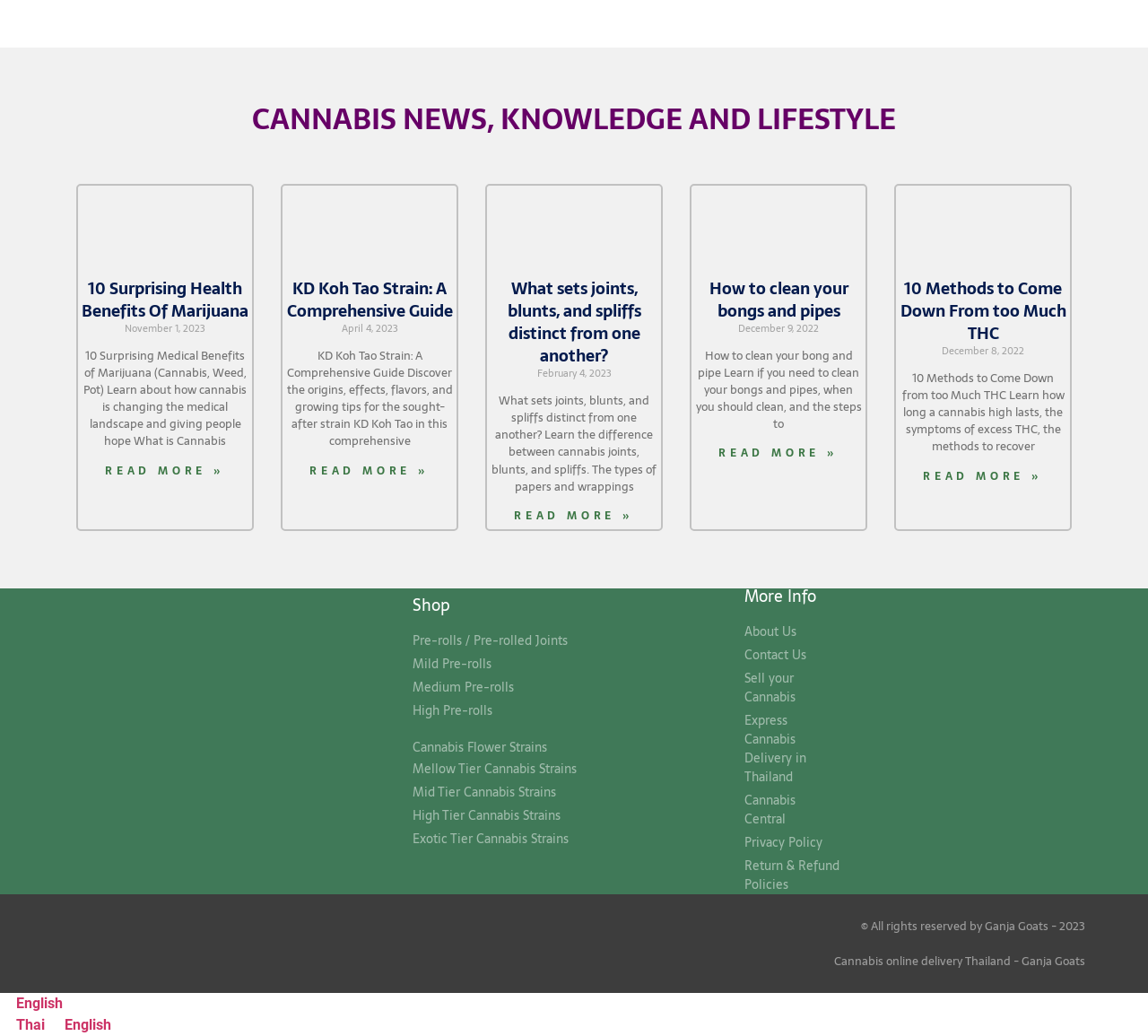Please specify the bounding box coordinates of the element that should be clicked to execute the given instruction: 'Read more about 10 Methods to Come Down From too Much THC'. Ensure the coordinates are four float numbers between 0 and 1, expressed as [left, top, right, bottom].

[0.804, 0.451, 0.909, 0.468]